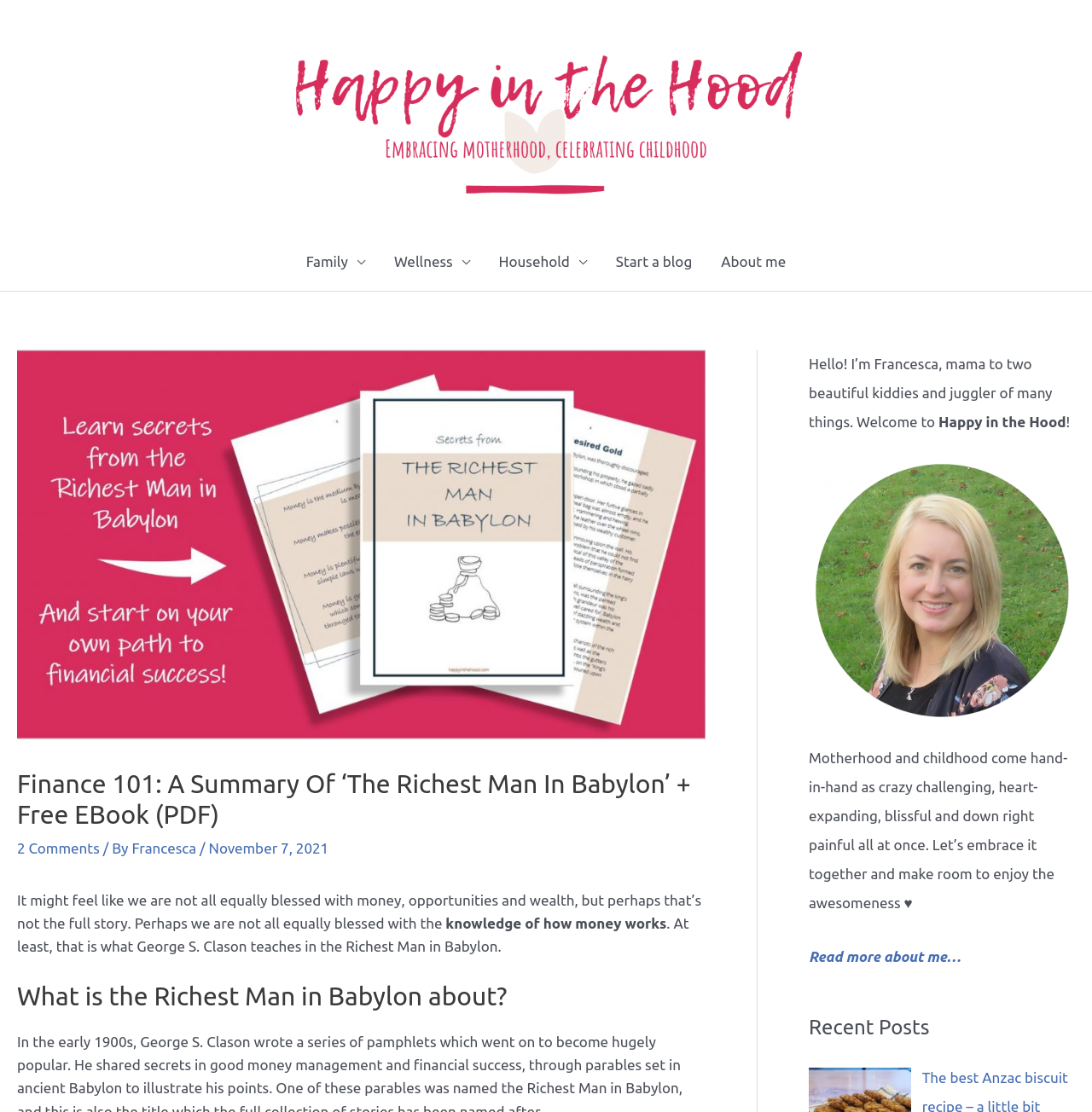Determine the bounding box coordinates of the section I need to click to execute the following instruction: "View the 'Recent Posts'". Provide the coordinates as four float numbers between 0 and 1, i.e., [left, top, right, bottom].

[0.741, 0.91, 0.984, 0.938]